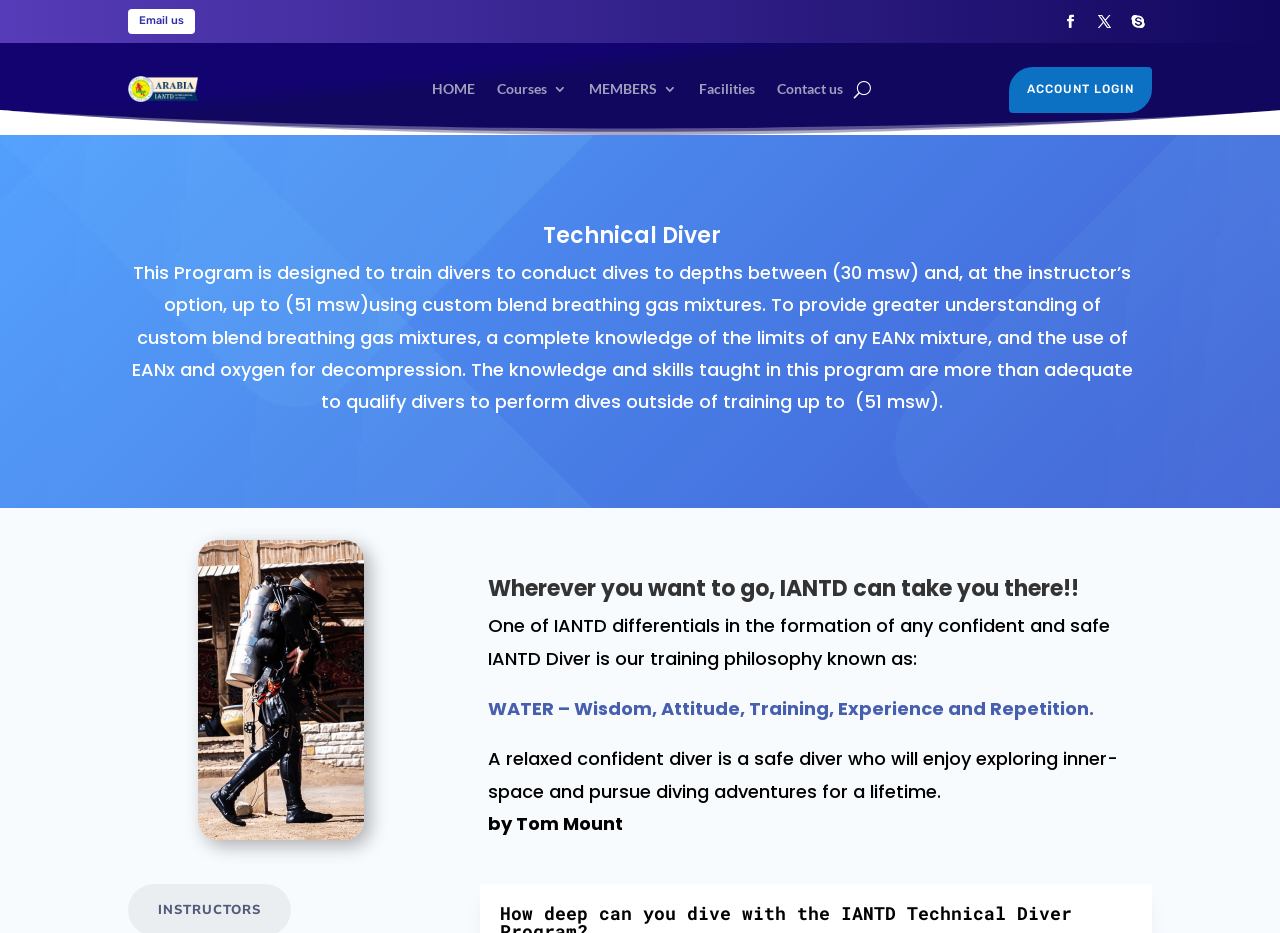What is the training philosophy of IANTD?
Please look at the screenshot and answer using one word or phrase.

WATER